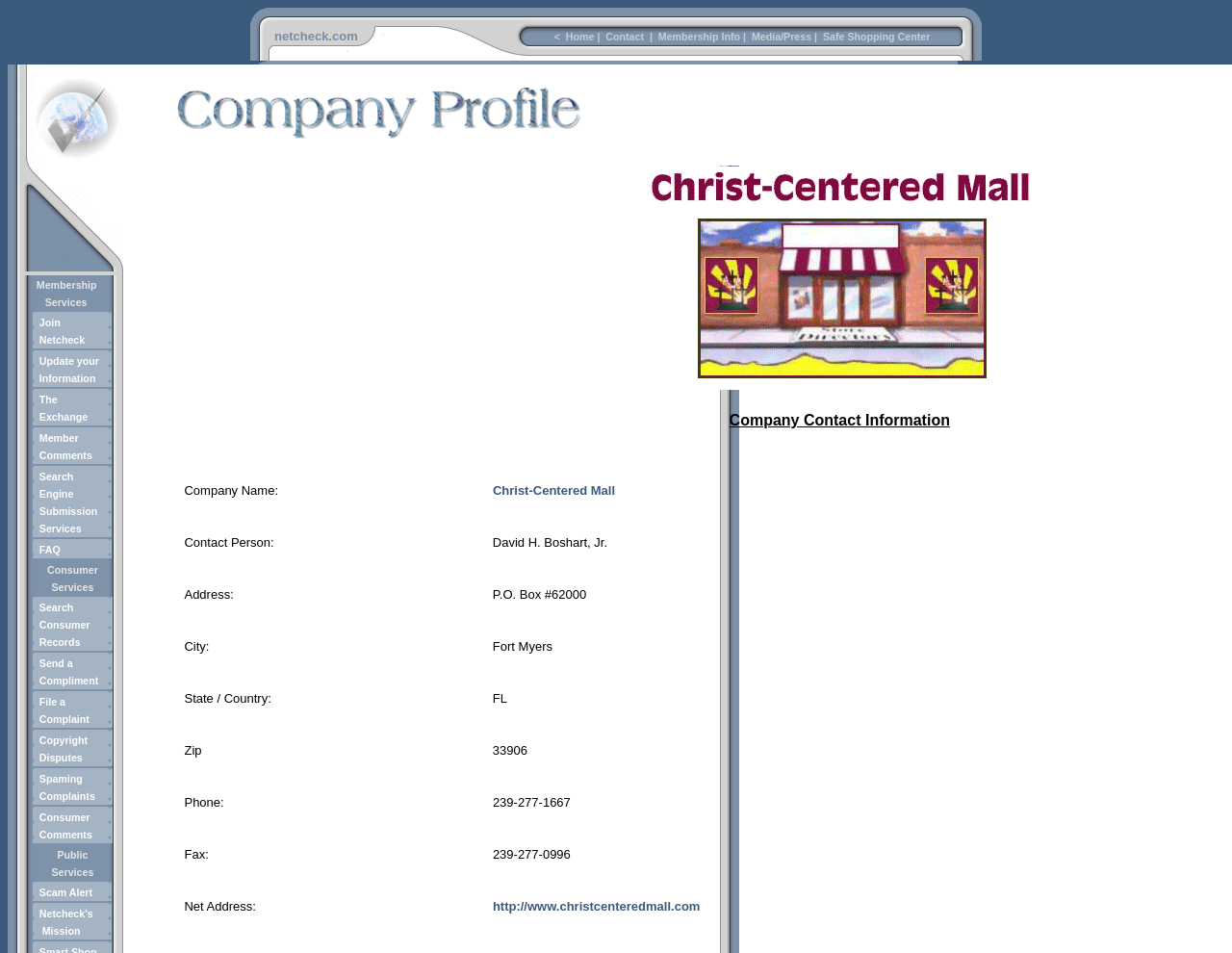Given the element description: "Safe Shopping Center", predict the bounding box coordinates of the UI element it refers to, using four float numbers between 0 and 1, i.e., [left, top, right, bottom].

[0.666, 0.032, 0.755, 0.044]